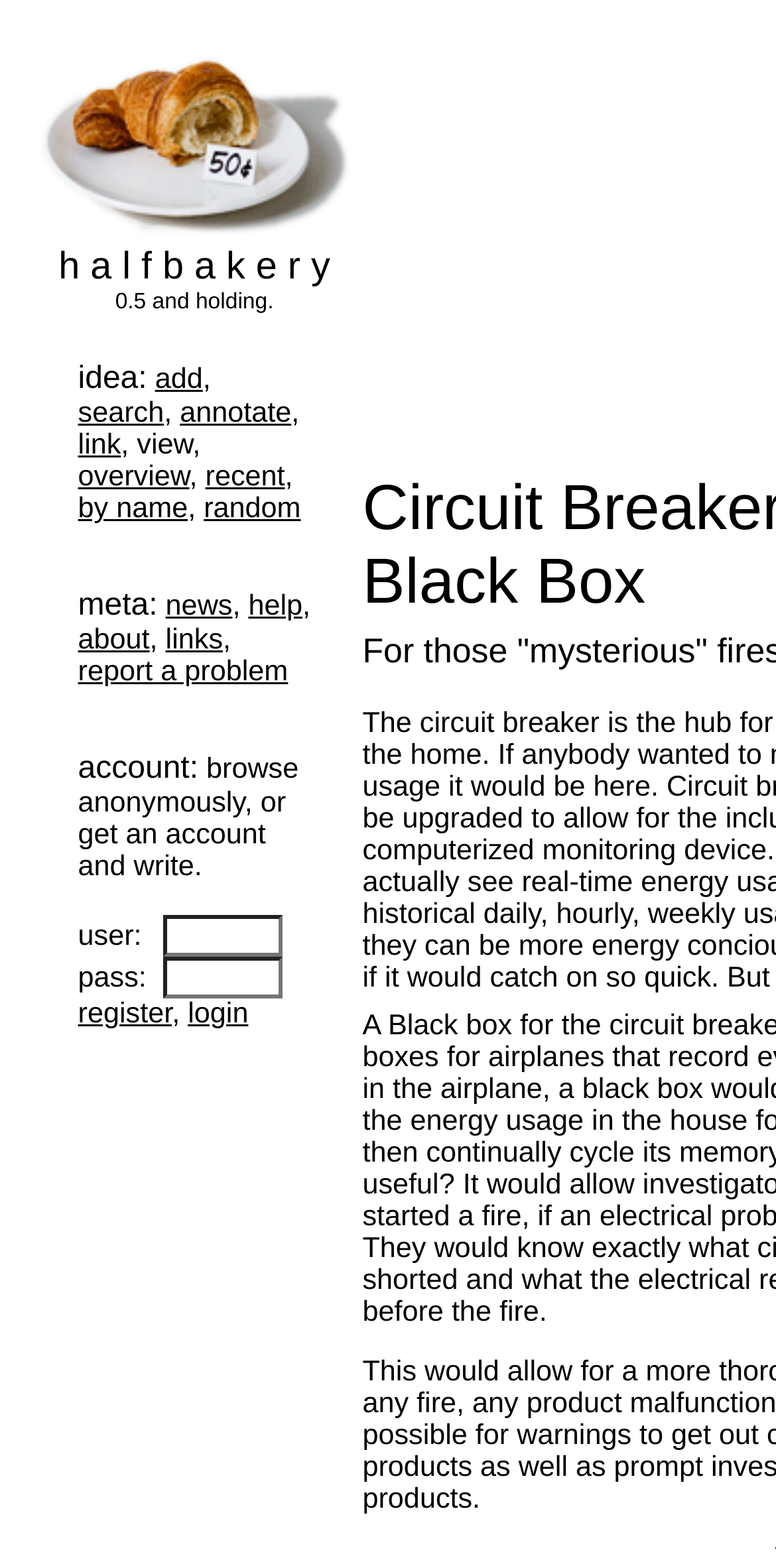Can you find and generate the webpage's heading?

Circuit Breaker Black Box